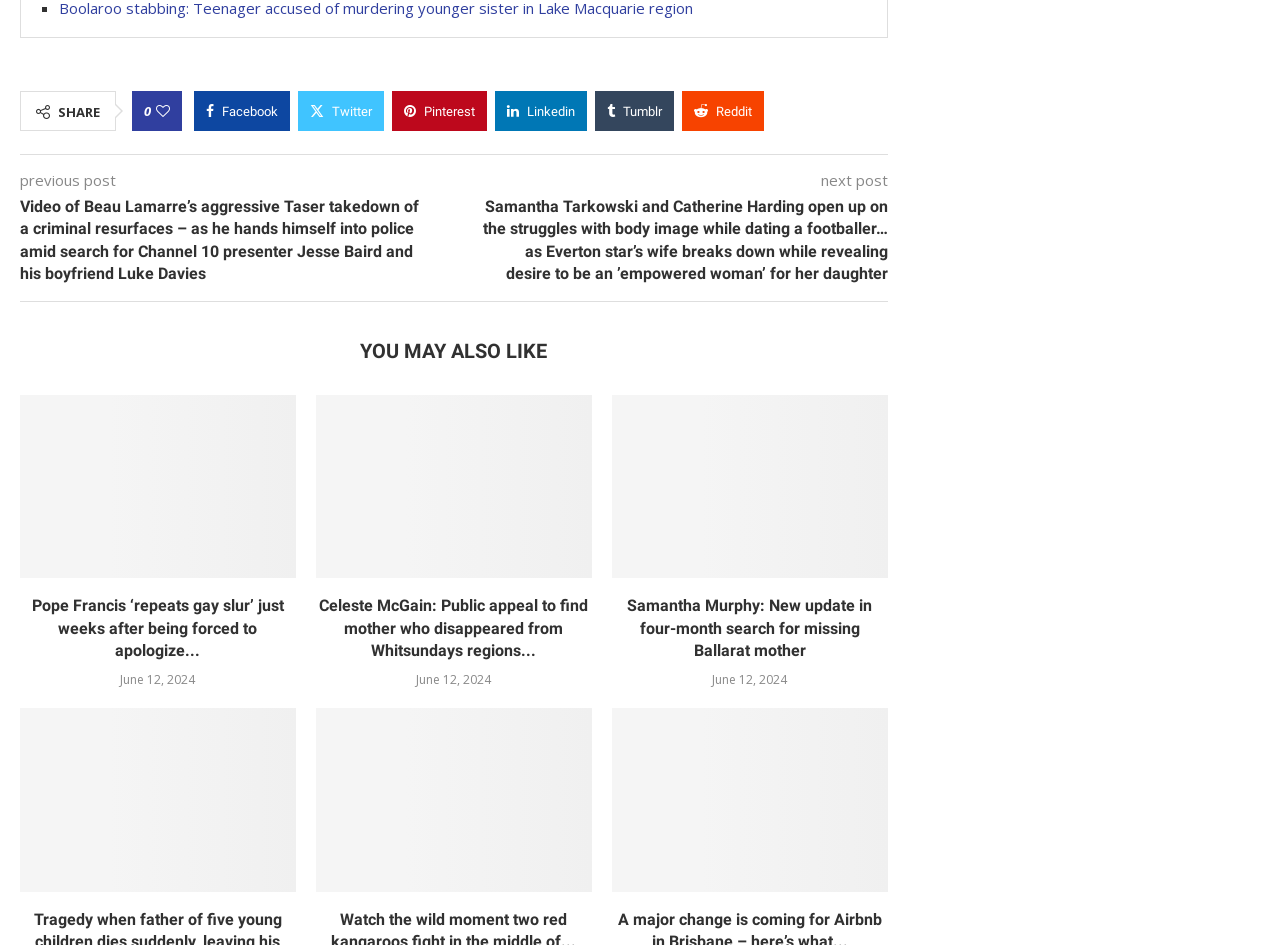Please provide the bounding box coordinates for the element that needs to be clicked to perform the following instruction: "Share on Facebook". The coordinates should be given as four float numbers between 0 and 1, i.e., [left, top, right, bottom].

[0.152, 0.096, 0.227, 0.139]